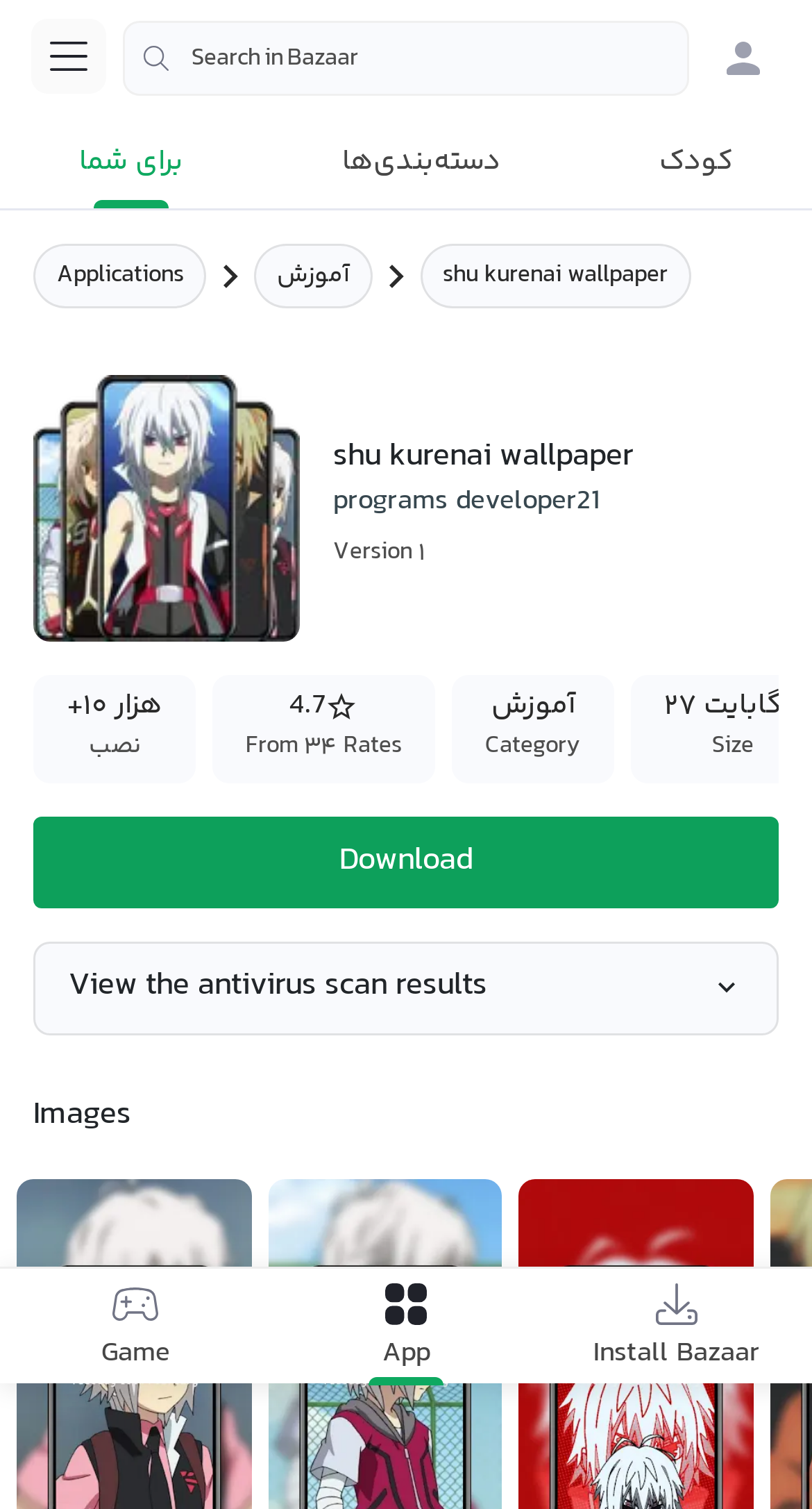What is the version of the wallpaper?
Could you answer the question in a detailed manner, providing as much information as possible?

The version of the wallpaper can be found in the StaticText element with the text 'Version ۱' which is located below the heading element with the text 'shu kurenai wallpaper'.